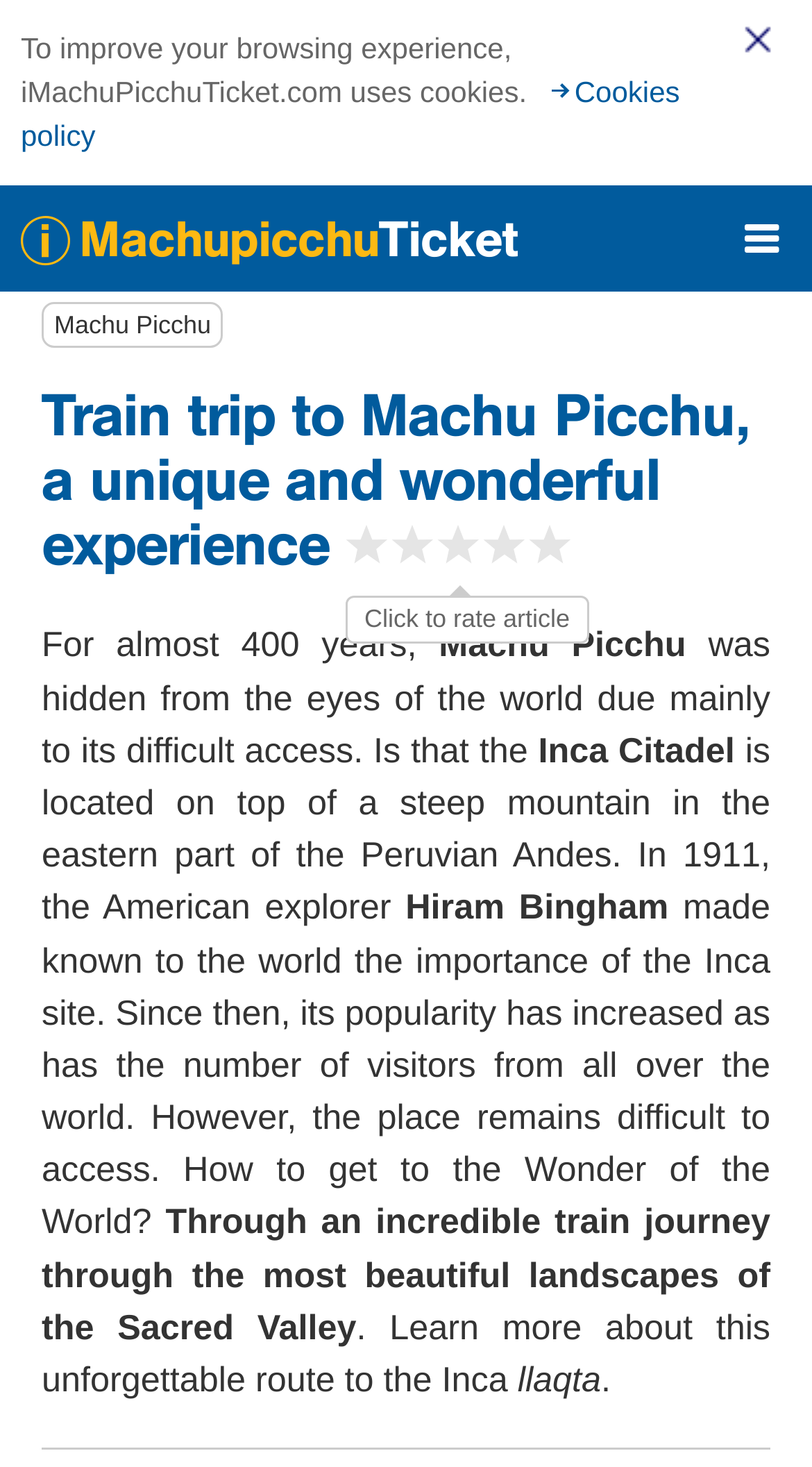How many train operating companies are mentioned?
Based on the image, answer the question with a single word or brief phrase.

Two